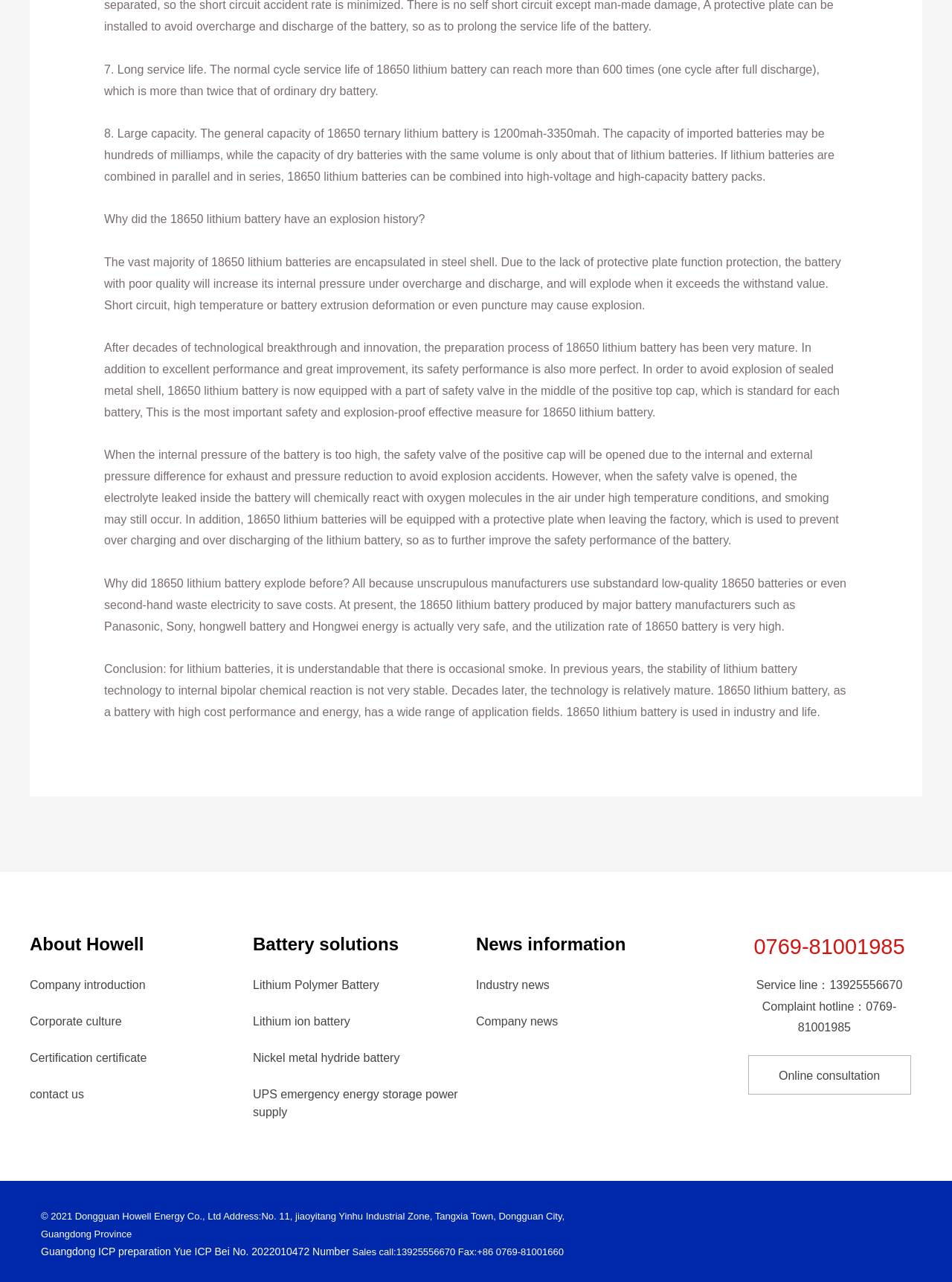Please identify the bounding box coordinates of the clickable element to fulfill the following instruction: "Click 'About Howell'". The coordinates should be four float numbers between 0 and 1, i.e., [left, top, right, bottom].

[0.031, 0.729, 0.151, 0.744]